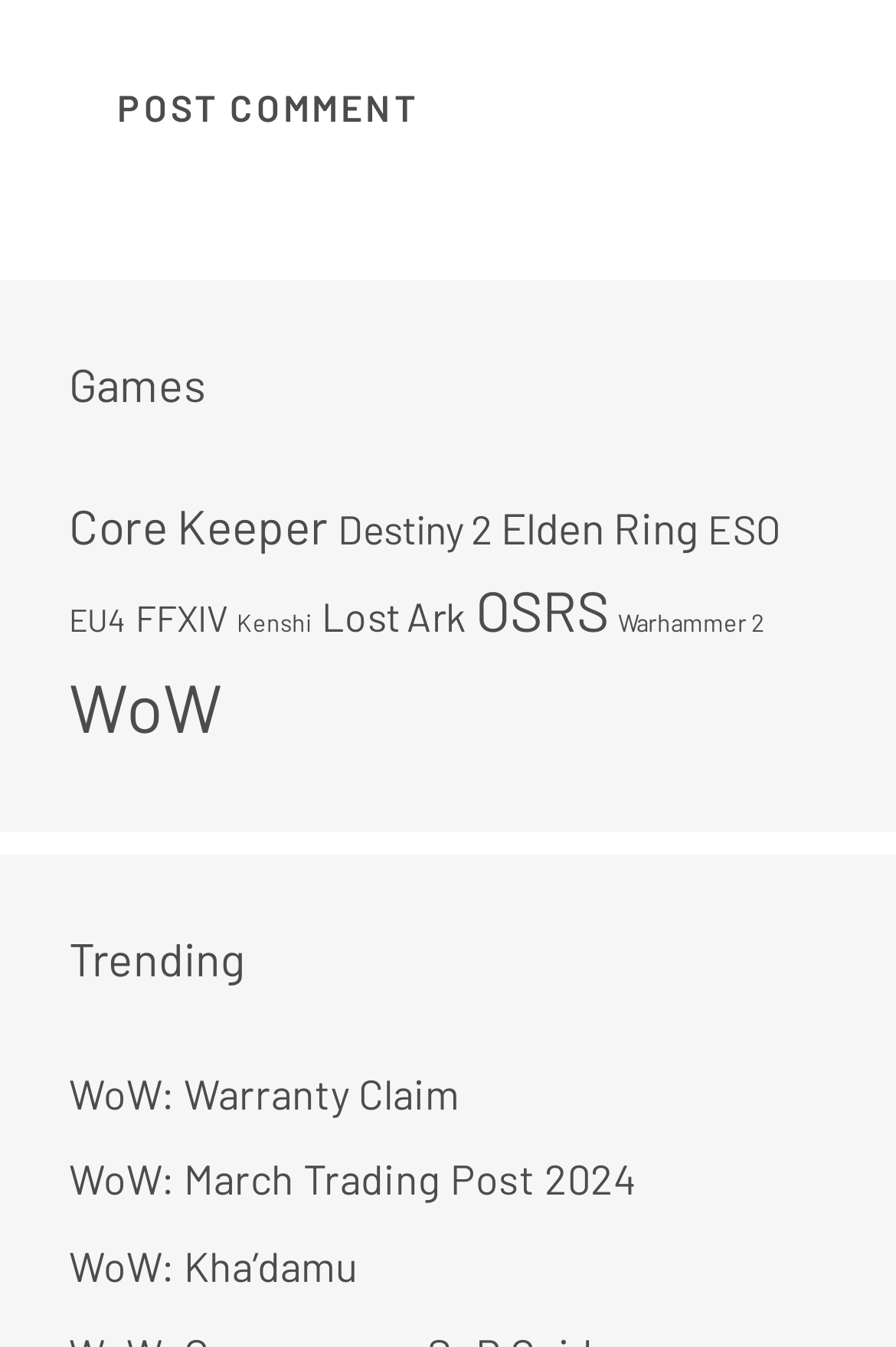Highlight the bounding box coordinates of the region I should click on to meet the following instruction: "Browse ESO items".

[0.79, 0.376, 0.872, 0.41]